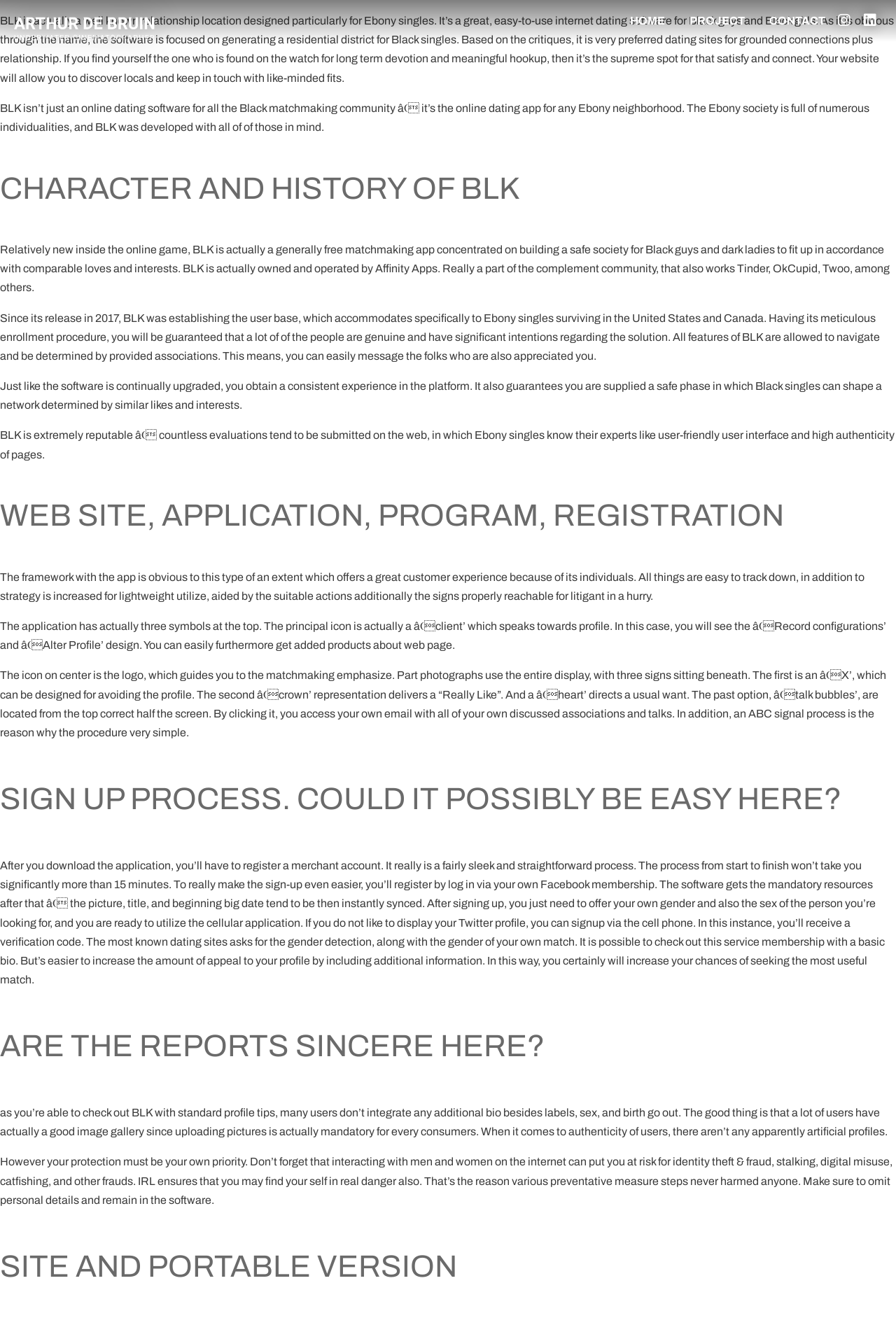Please provide a short answer using a single word or phrase for the question:
What is the purpose of the 'talk bubbles' icon?

Accessing email and conversations